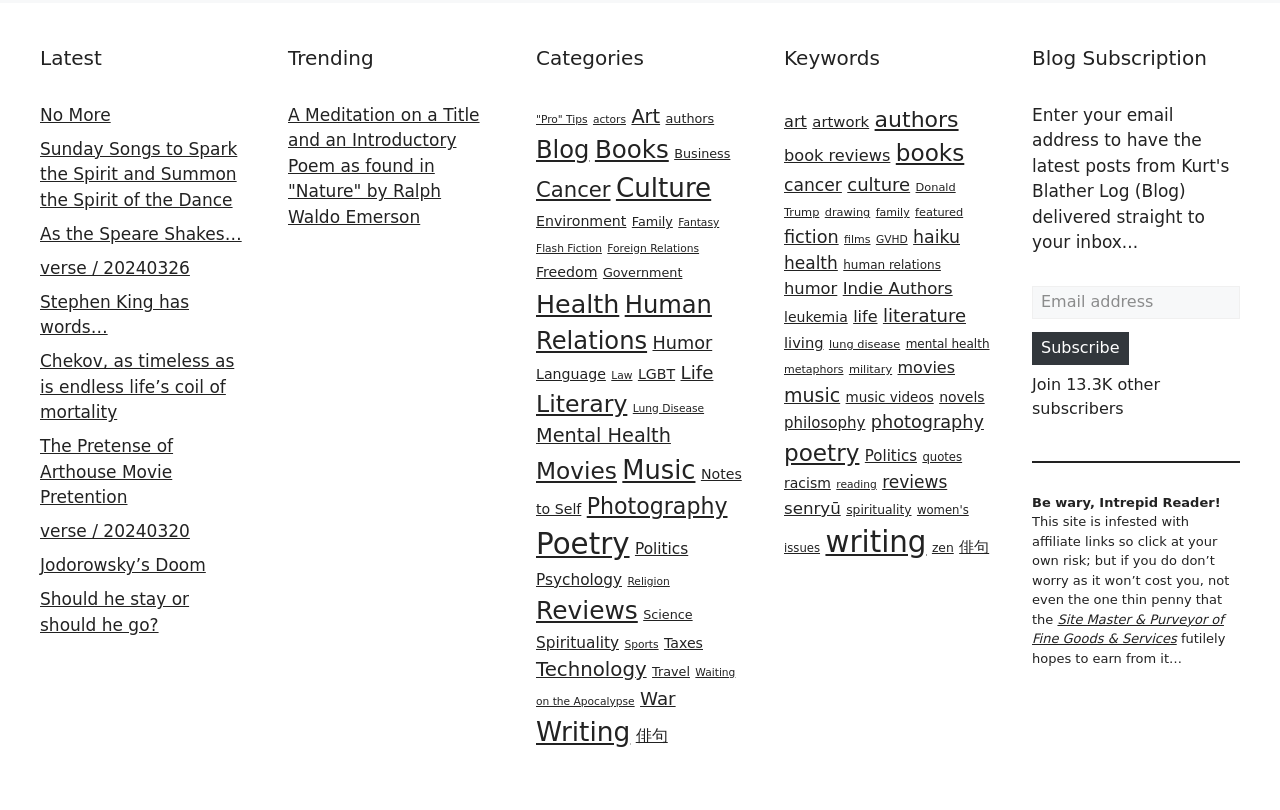Determine the bounding box of the UI element mentioned here: "Foreign Relations". The coordinates must be in the format [left, top, right, bottom] with values ranging from 0 to 1.

[0.474, 0.298, 0.546, 0.314]